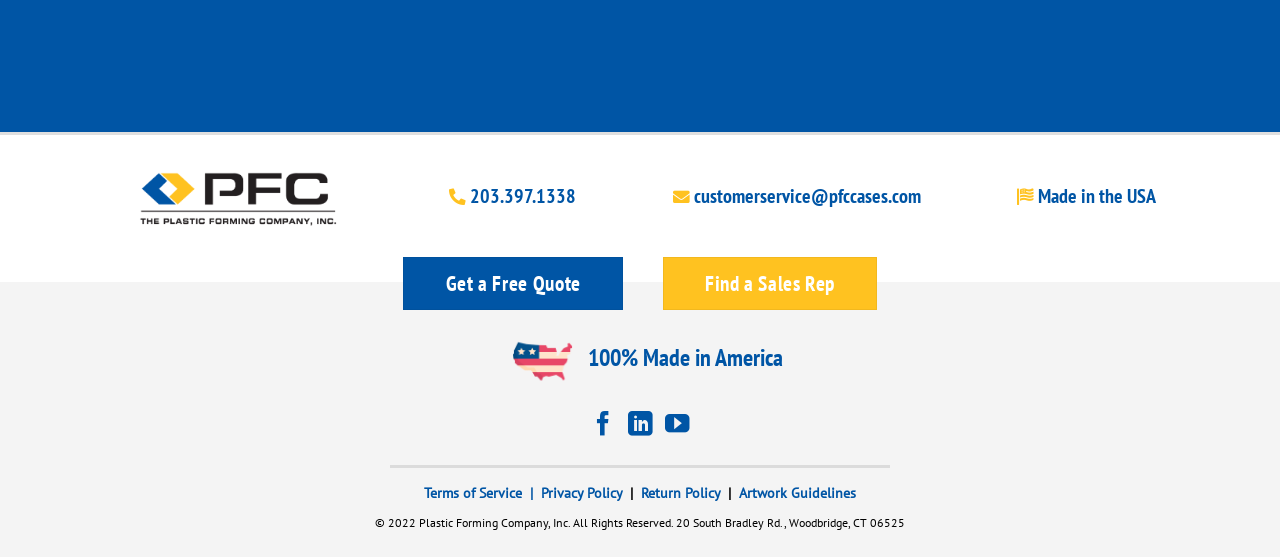Specify the bounding box coordinates for the region that must be clicked to perform the given instruction: "View cases".

[0.039, 0.004, 0.461, 0.08]